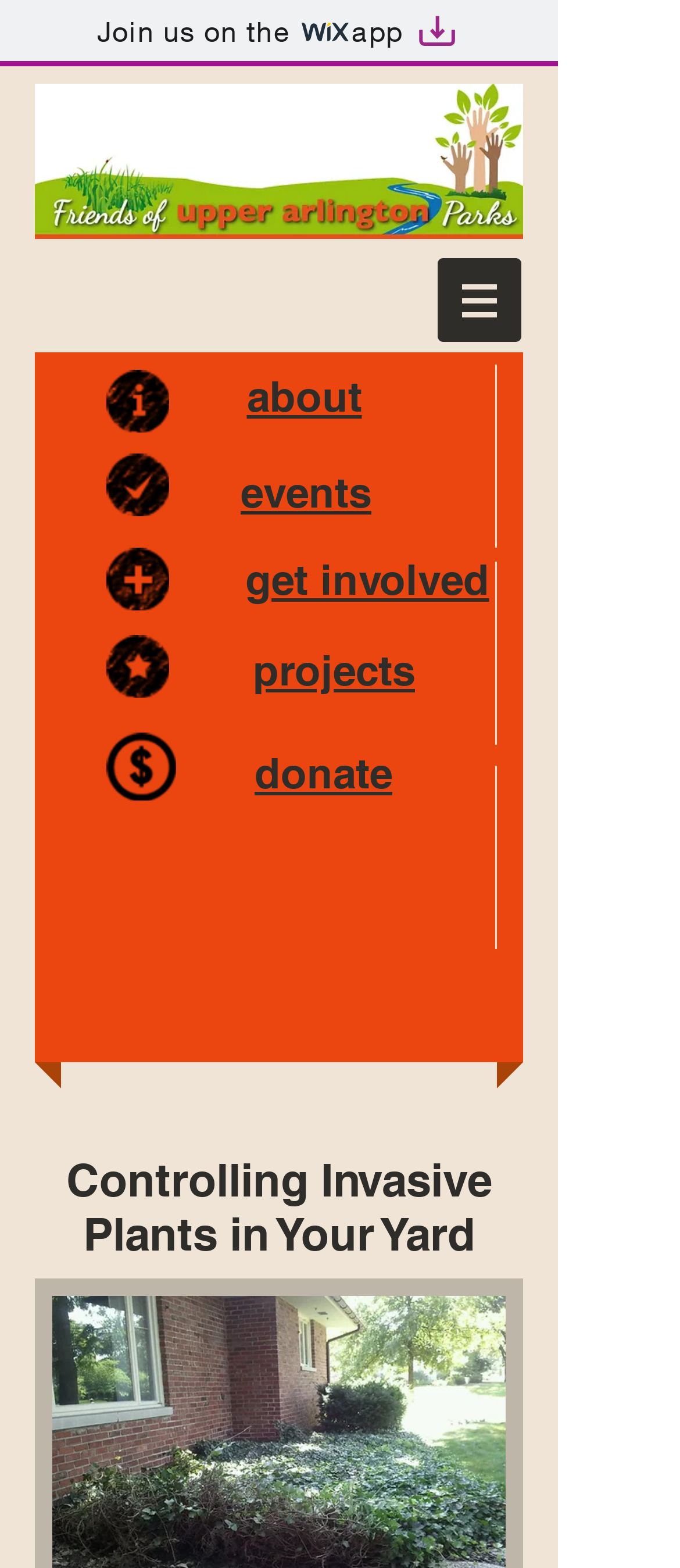Locate the UI element described by get involved in the provided webpage screenshot. Return the bounding box coordinates in the format (top-left x, top-left y, bottom-right x, bottom-right y), ensuring all values are between 0 and 1.

[0.36, 0.354, 0.719, 0.386]